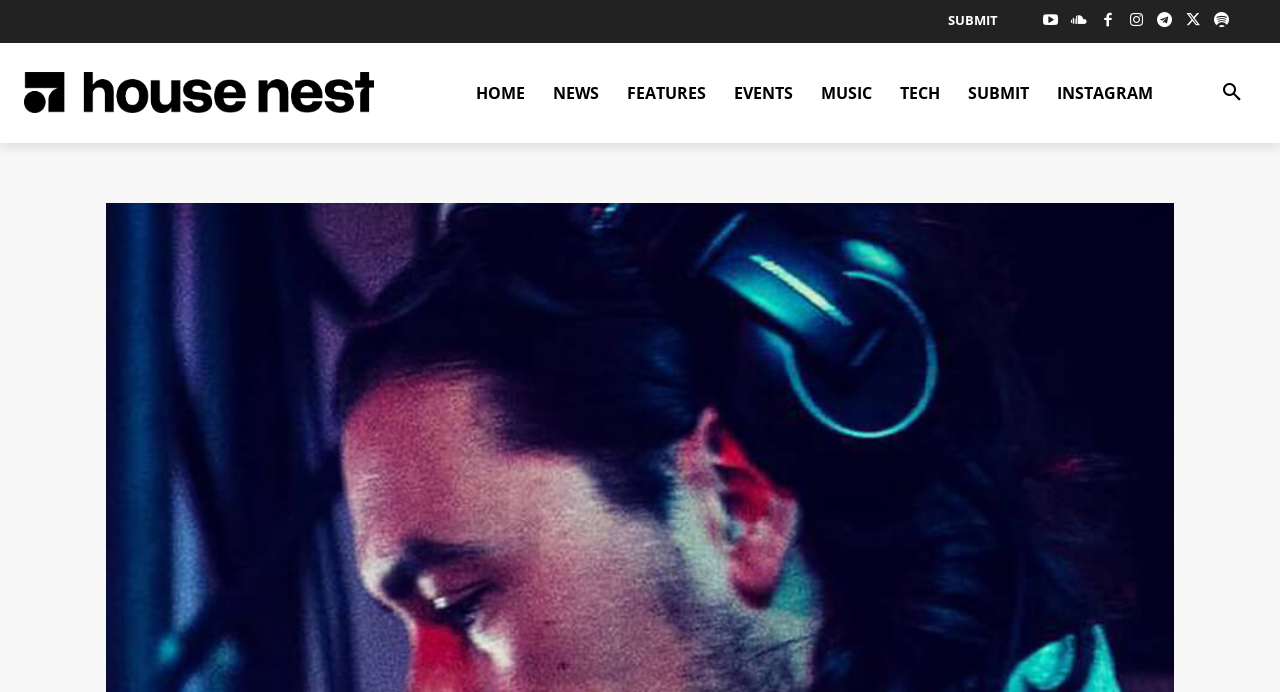Please find the bounding box coordinates of the element that must be clicked to perform the given instruction: "search something". The coordinates should be four float numbers from 0 to 1, i.e., [left, top, right, bottom].

[0.944, 0.099, 0.981, 0.168]